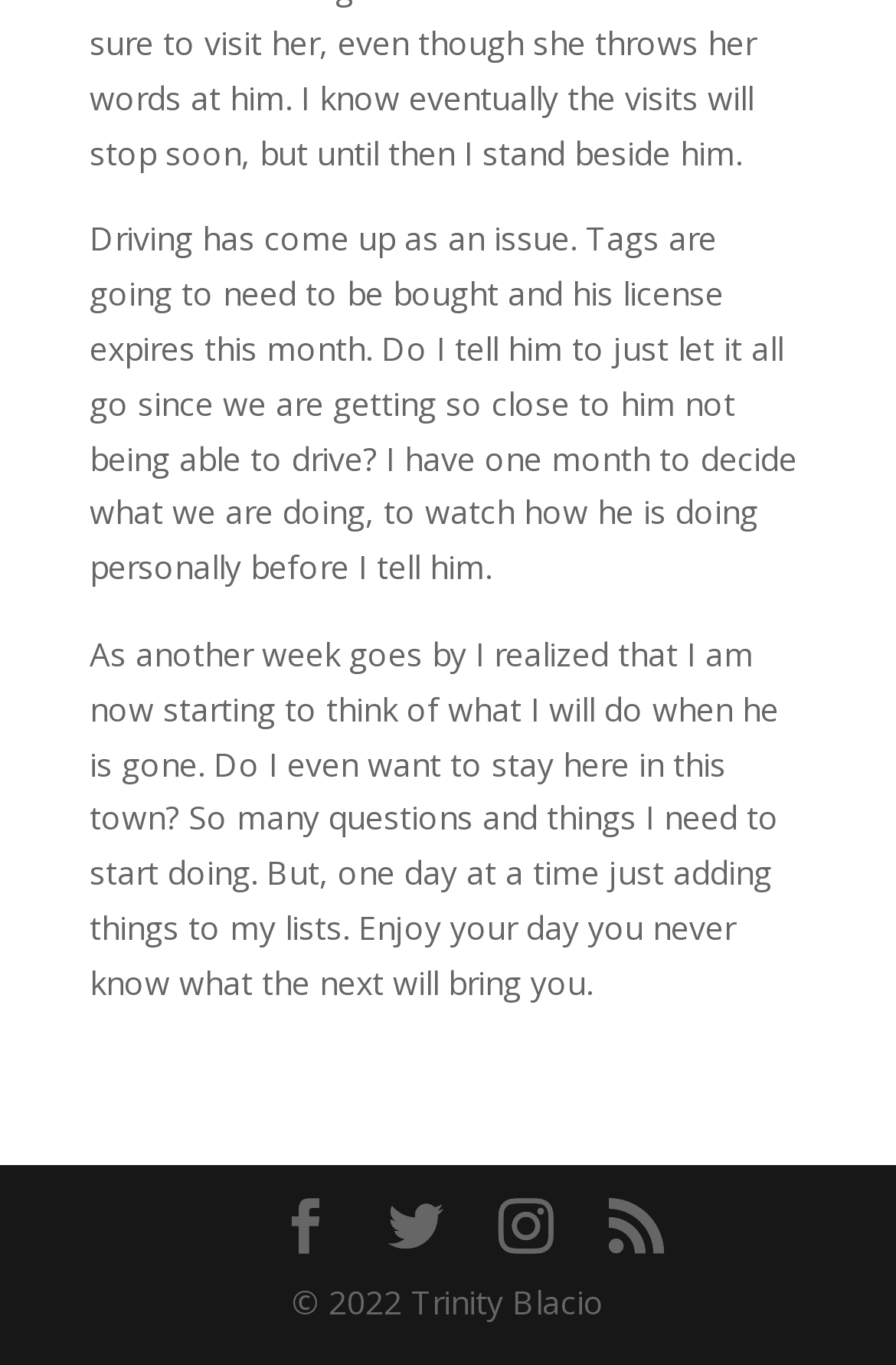What is the tone of the second paragraph?
Please provide a single word or phrase answer based on the image.

Reflective